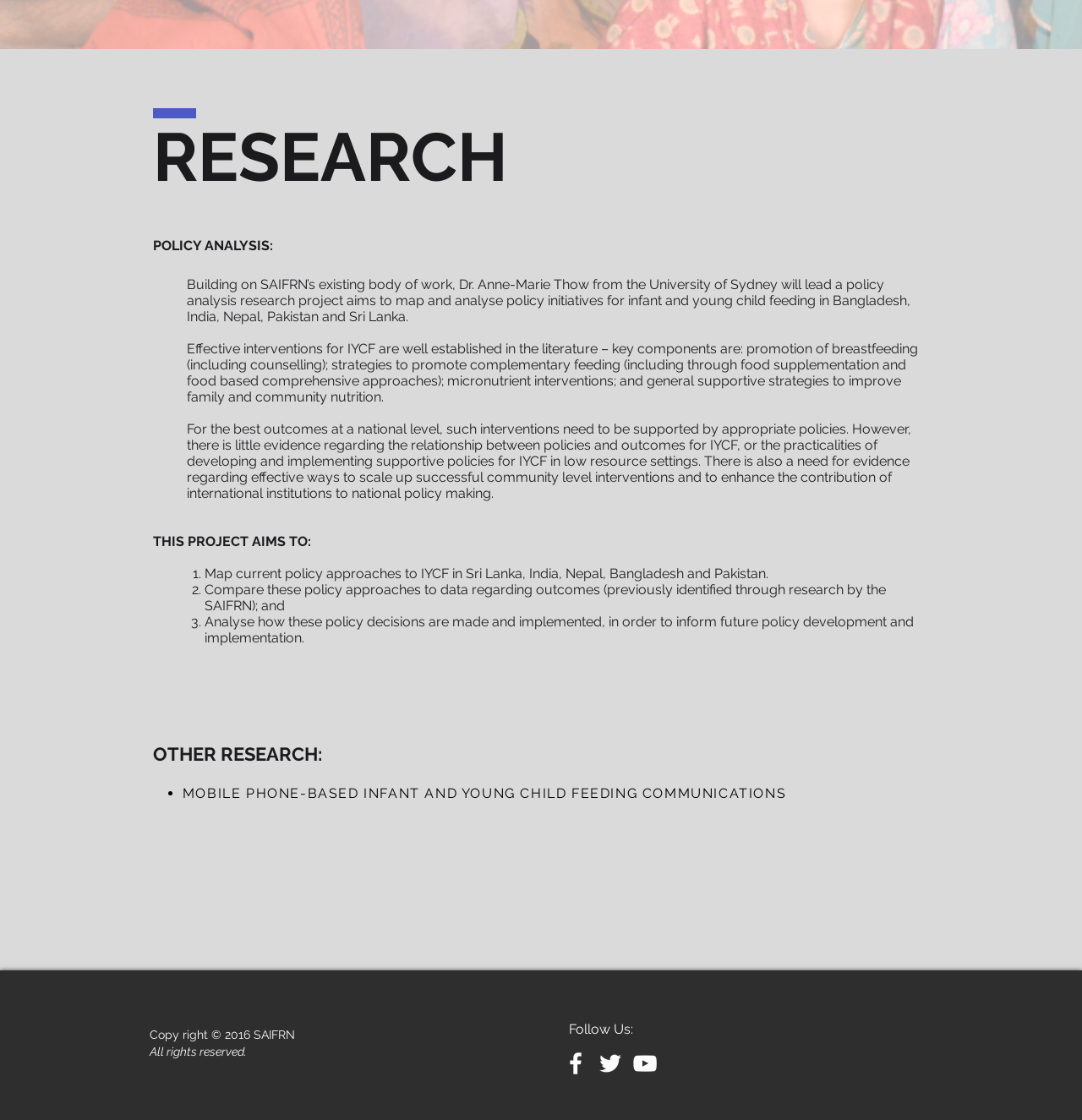Identify the bounding box of the UI element described as follows: "aria-label="White Twitter Icon"". Provide the coordinates as four float numbers in the range of 0 to 1 [left, top, right, bottom].

[0.551, 0.937, 0.577, 0.962]